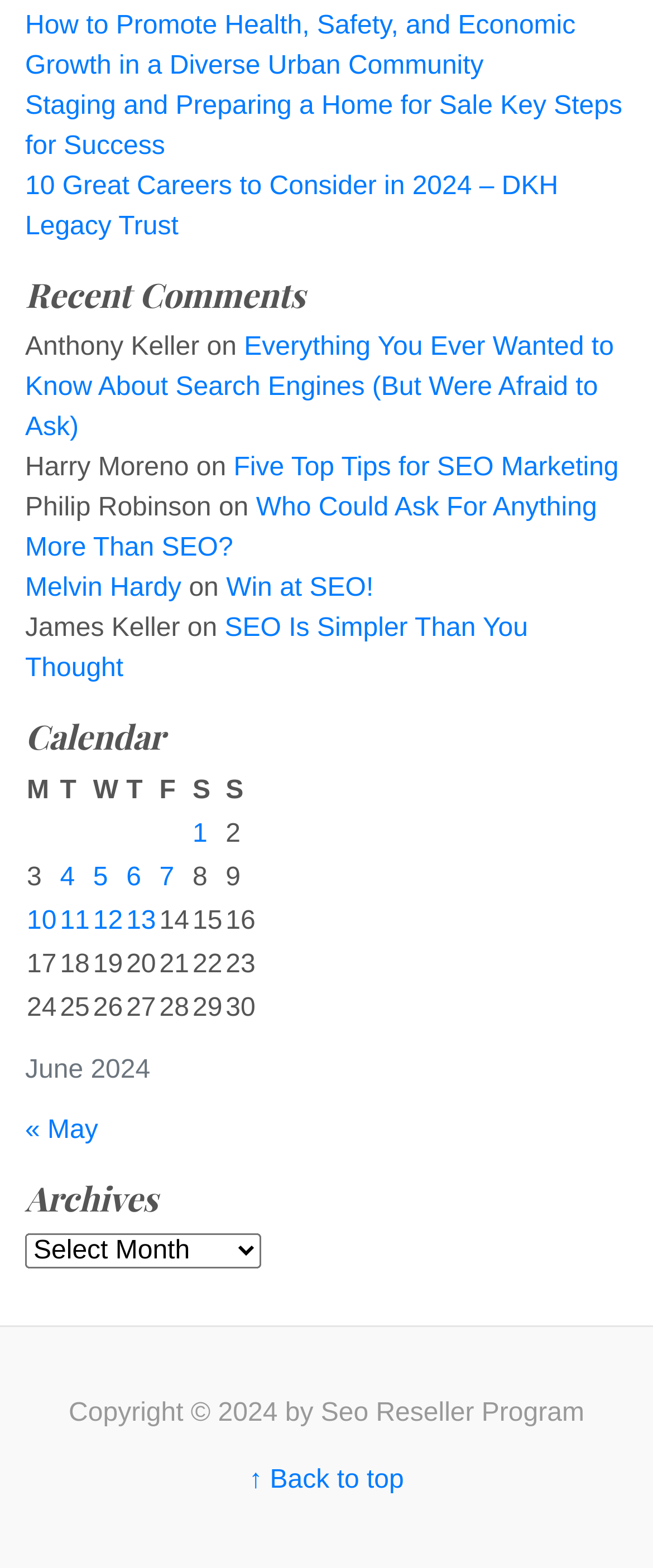Utilize the details in the image to give a detailed response to the question: What is the month displayed in the calendar?

The calendar on the webpage displays the month of June 2024, which can be determined by looking at the caption of the table element.